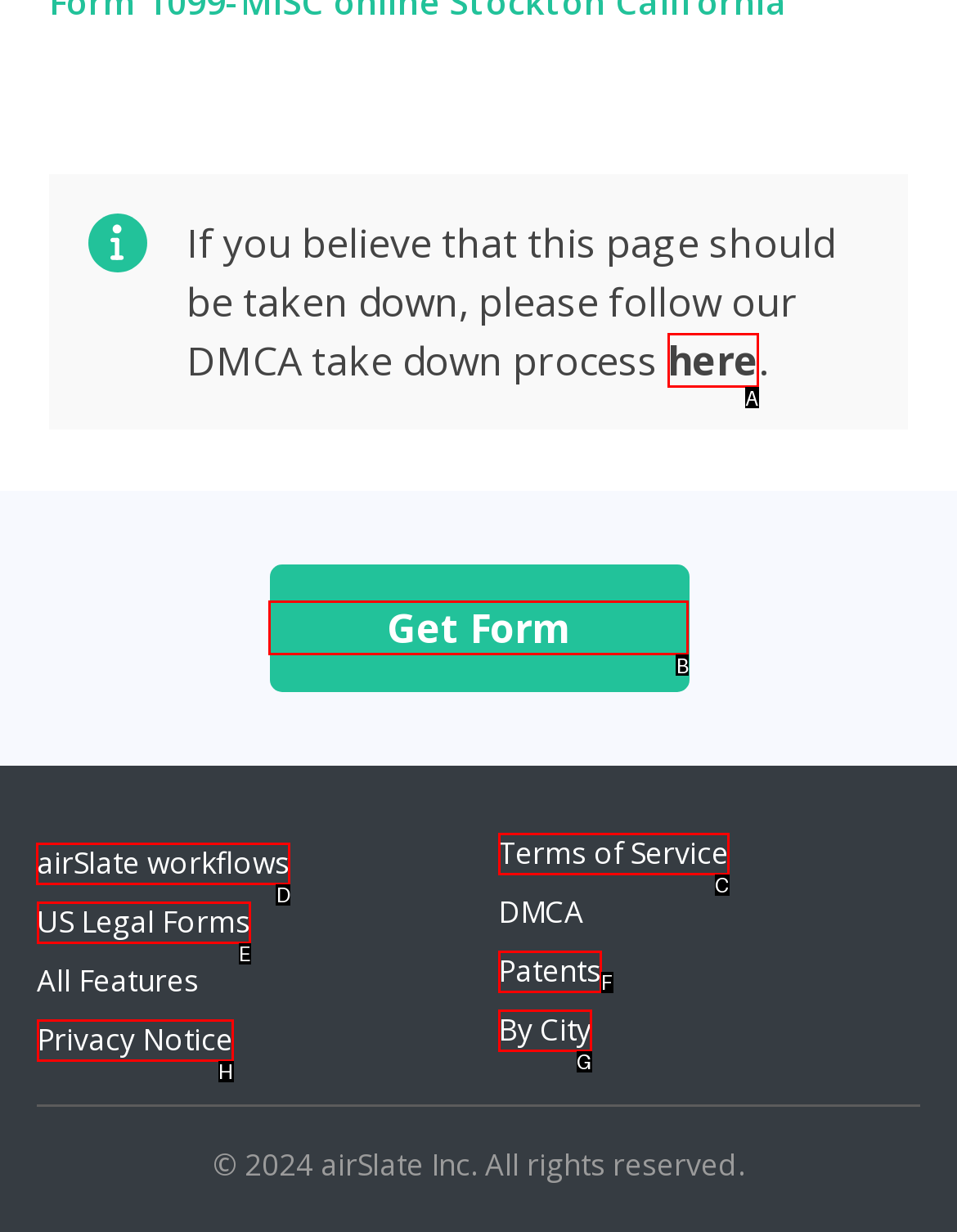Given the task: Learn about airSlate workflows, tell me which HTML element to click on.
Answer with the letter of the correct option from the given choices.

D